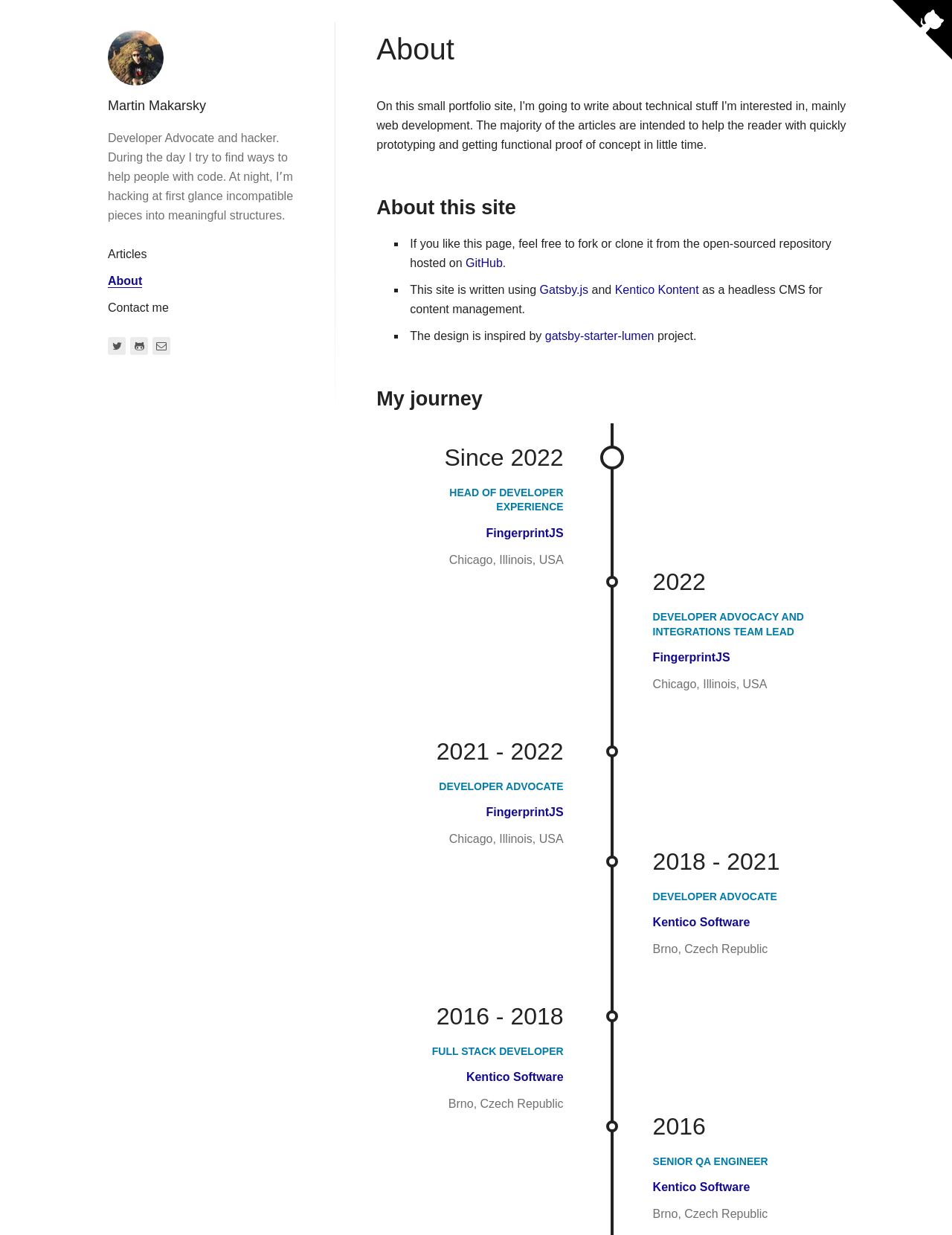What is the name of the repository where the site's code is hosted?
Refer to the image and provide a detailed answer to the question.

In the 'About this site' section, it is mentioned that the site's code is open-sourced and hosted on GitHub, where users can fork or clone the repository.